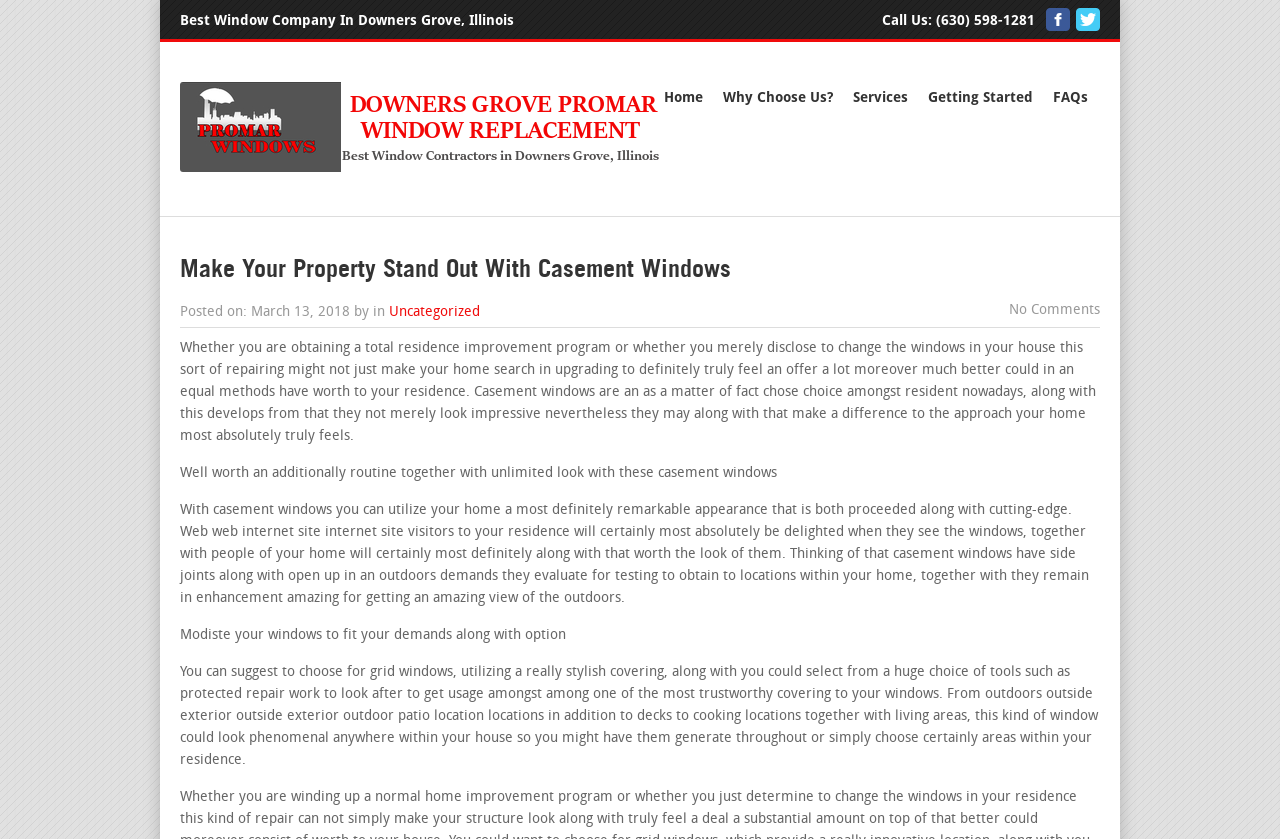Extract the primary heading text from the webpage.

Make Your Property Stand Out With Casement Windows